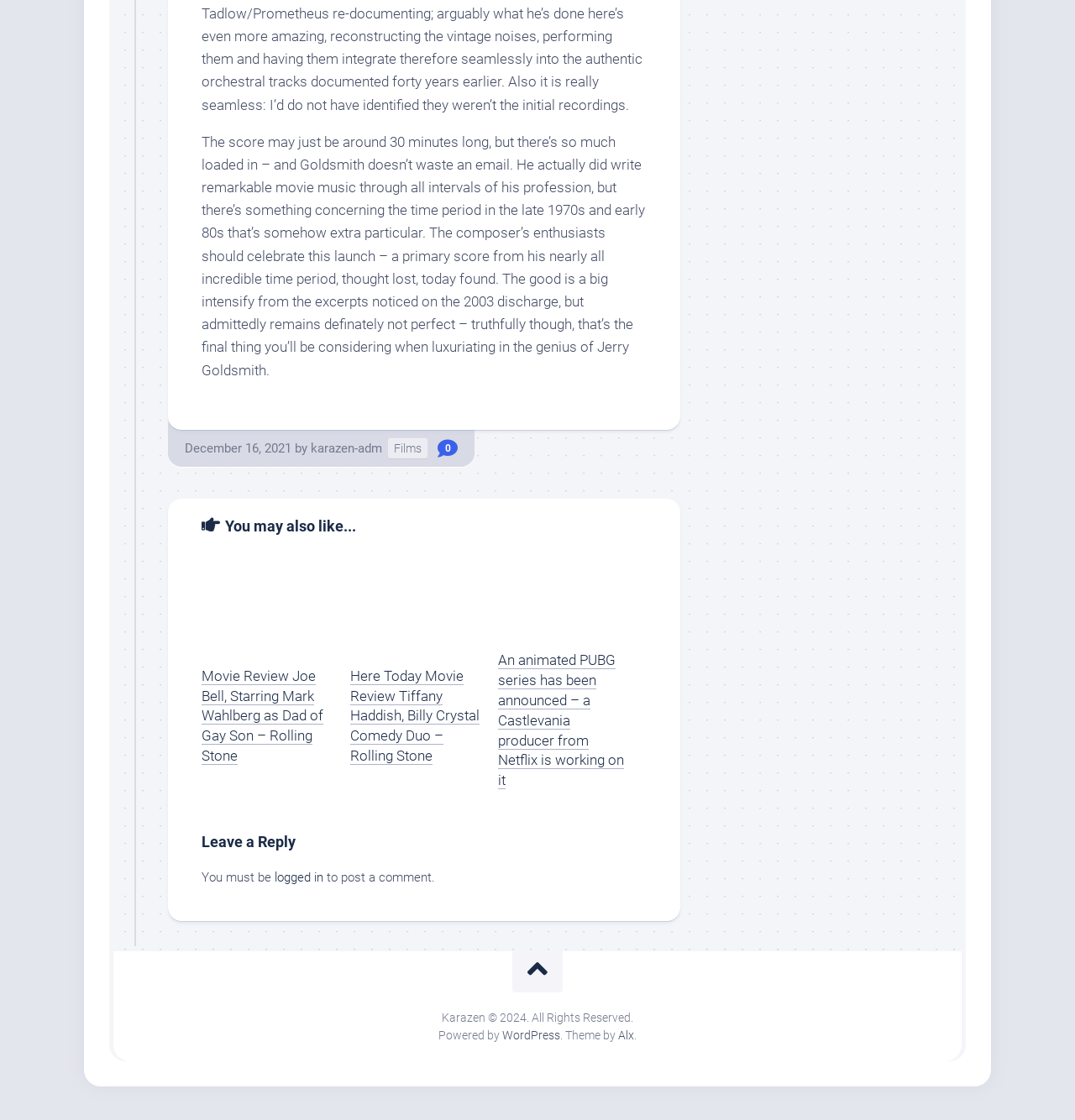Show me the bounding box coordinates of the clickable region to achieve the task as per the instruction: "Check the latest news".

[0.188, 0.46, 0.602, 0.479]